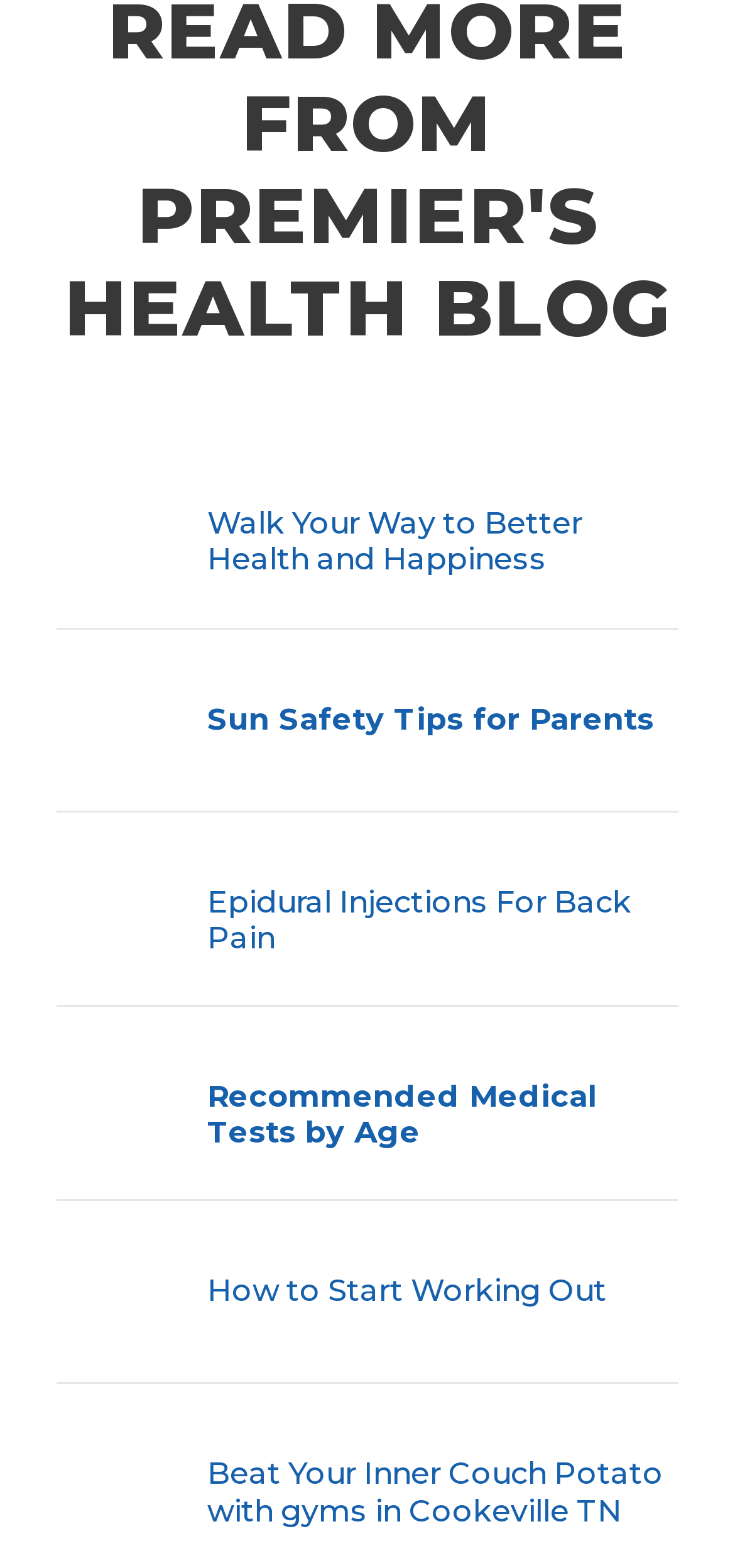Determine the bounding box coordinates for the area that should be clicked to carry out the following instruction: "Learn about sun safety for parents".

[0.282, 0.423, 0.923, 0.47]